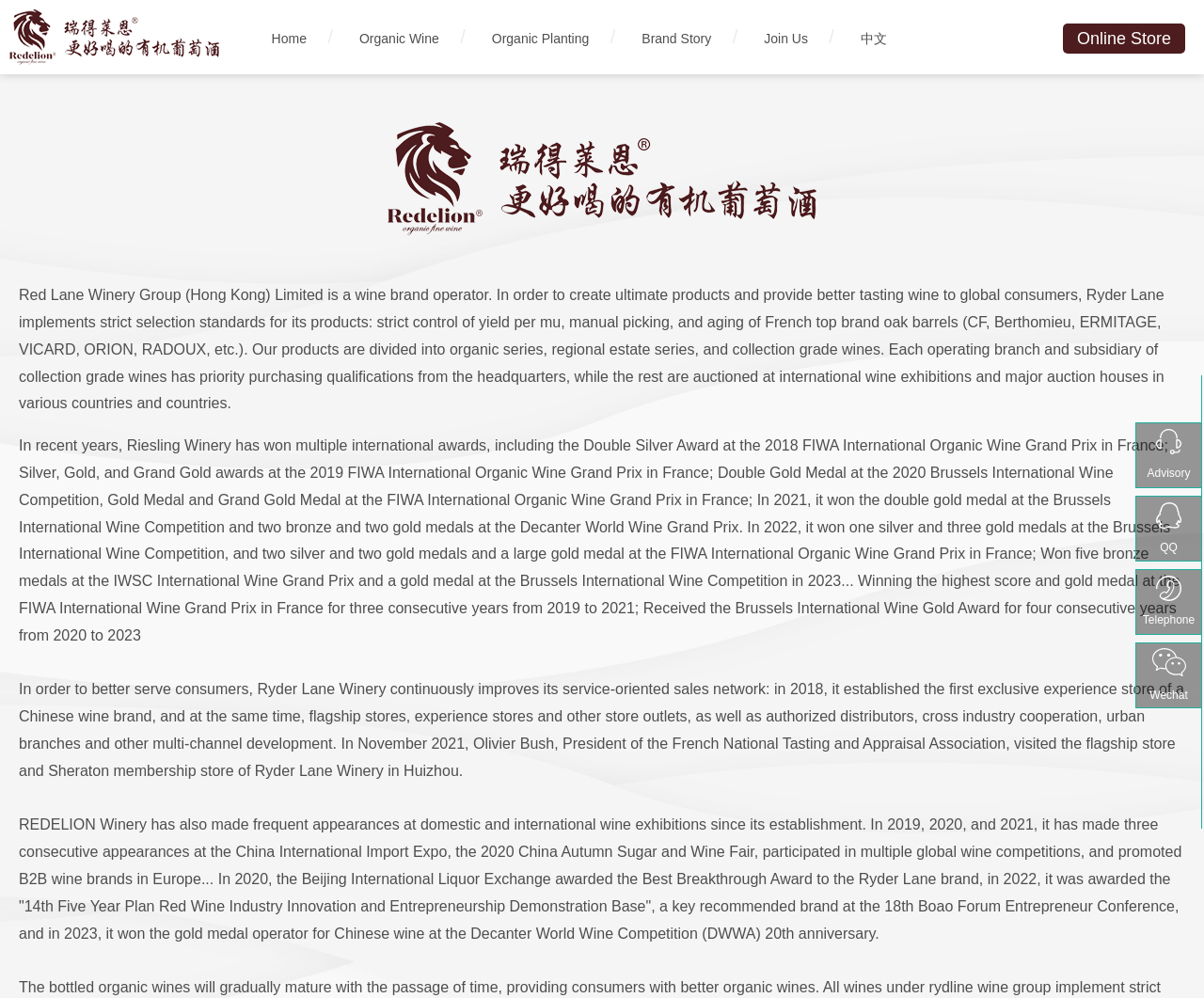Bounding box coordinates are given in the format (top-left x, top-left y, bottom-right x, bottom-right y). All values should be floating point numbers between 0 and 1. Provide the bounding box coordinate for the UI element described as: Home

[0.219, 0.023, 0.261, 0.056]